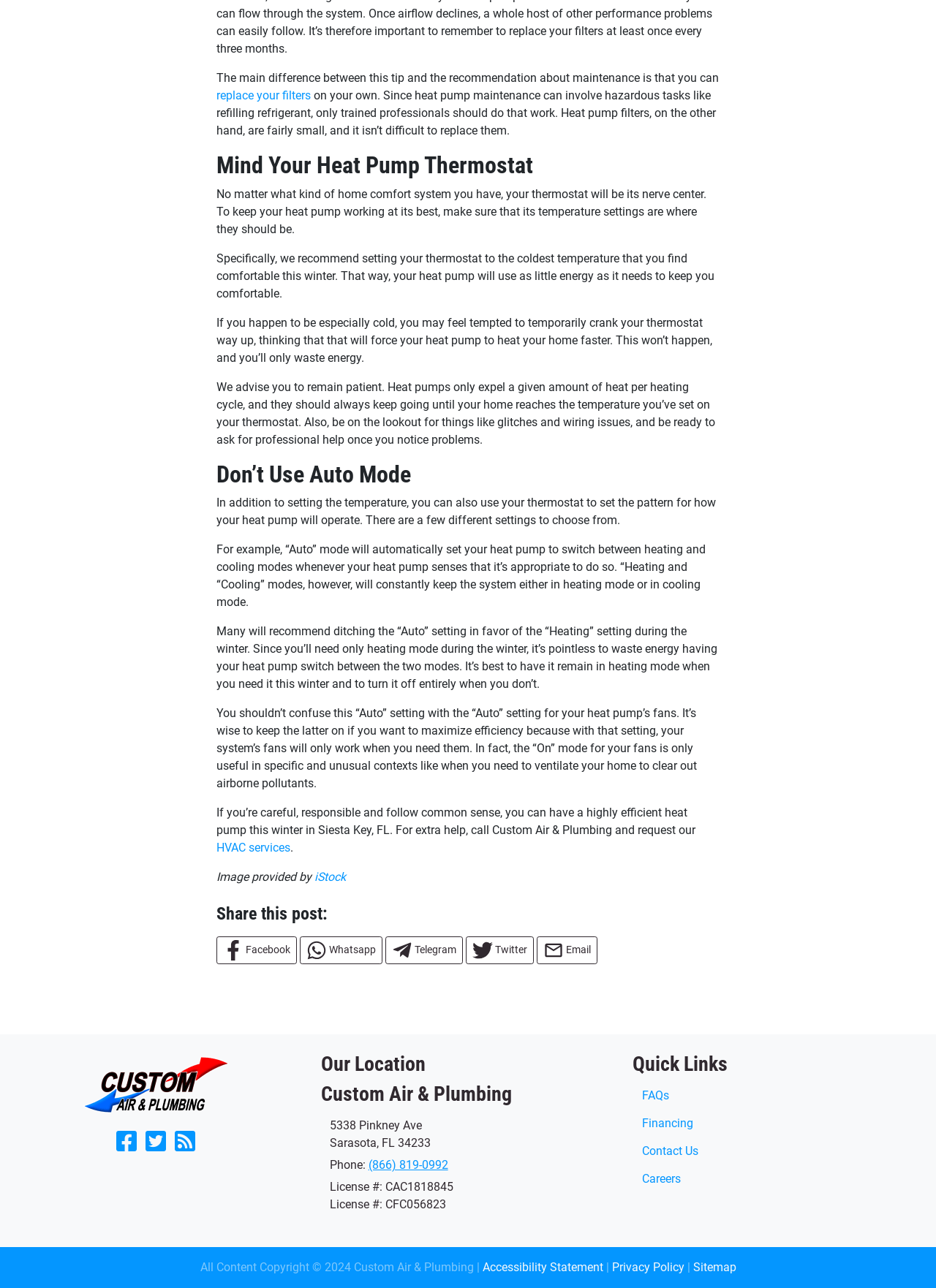What is the purpose of the fans in a heat pump system?
Please ensure your answer to the question is detailed and covers all necessary aspects.

According to the webpage, the fans in a heat pump system should be set to Auto mode to maximize efficiency, as they will only work when needed. This is in contrast to the On mode, which is only useful in specific and unusual contexts.